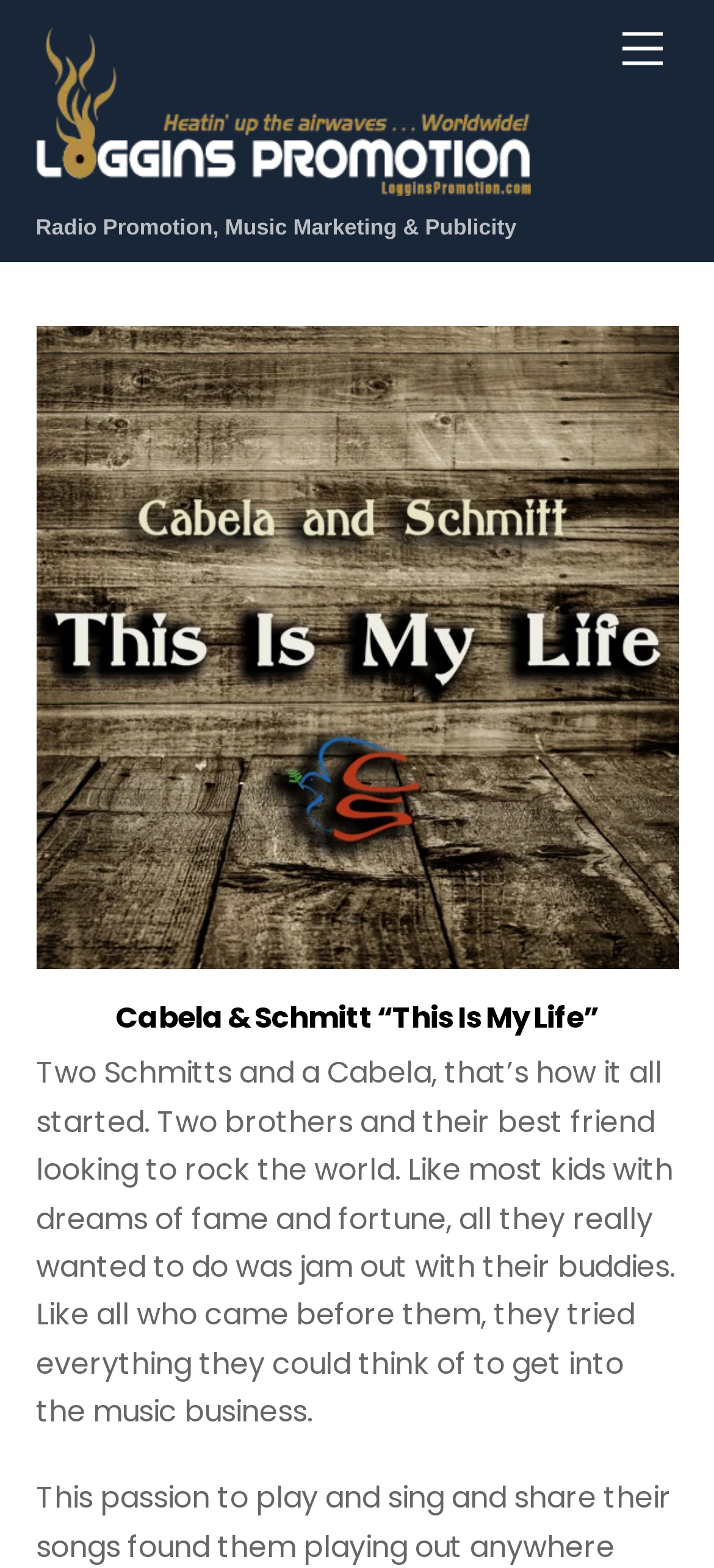What is the profession of Cabela and Schmitt?
Please provide a comprehensive answer based on the visual information in the image.

Based on the text on the webpage, it can be inferred that Cabela and Schmitt are musicians, as they are described as 'two brothers and their best friend looking to rock the world' and wanting to 'jam out with their buddies'.